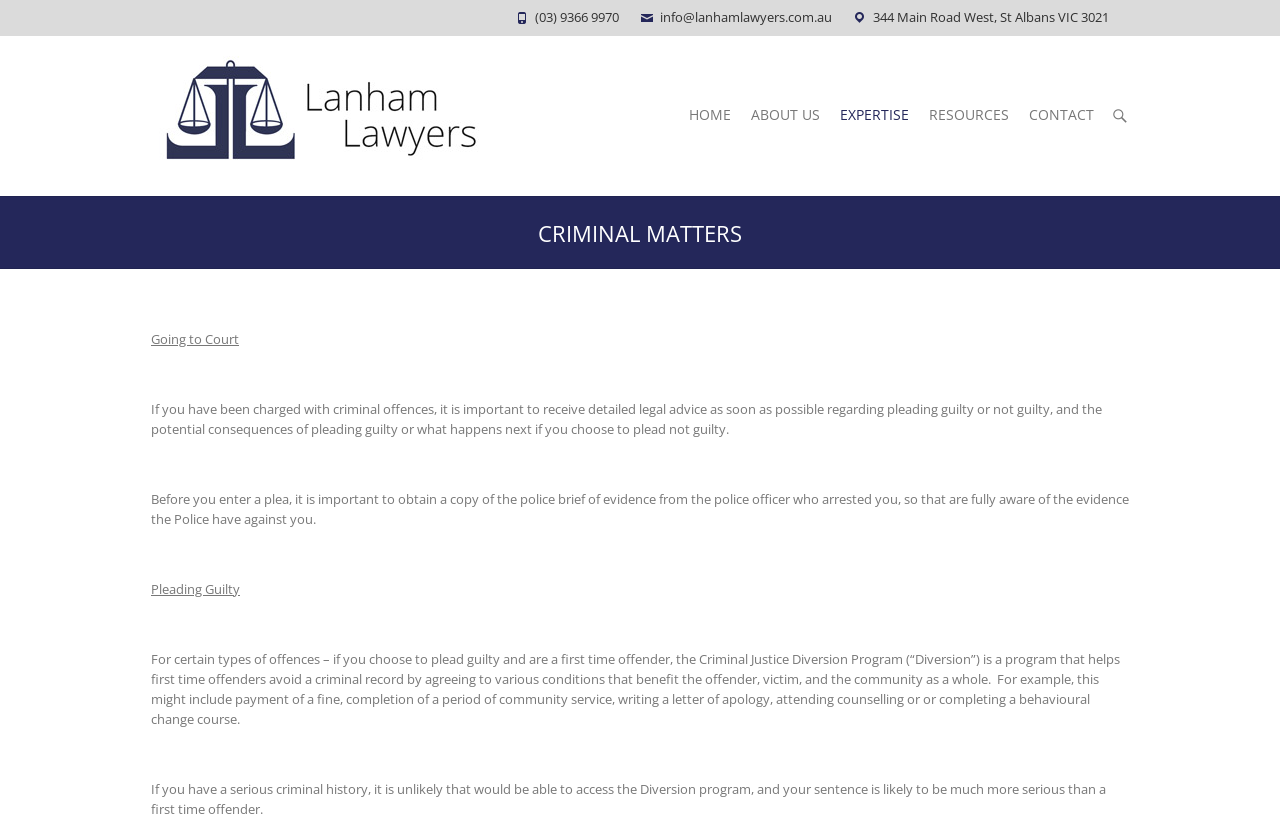What is the topic of the main content on this webpage?
Based on the visual details in the image, please answer the question thoroughly.

I found the topic by looking at the main heading on the webpage, which is 'CRIMINAL MATTERS'. The content below this heading discusses various aspects of criminal matters, such as going to court, pleading guilty, and the criminal justice diversion program.